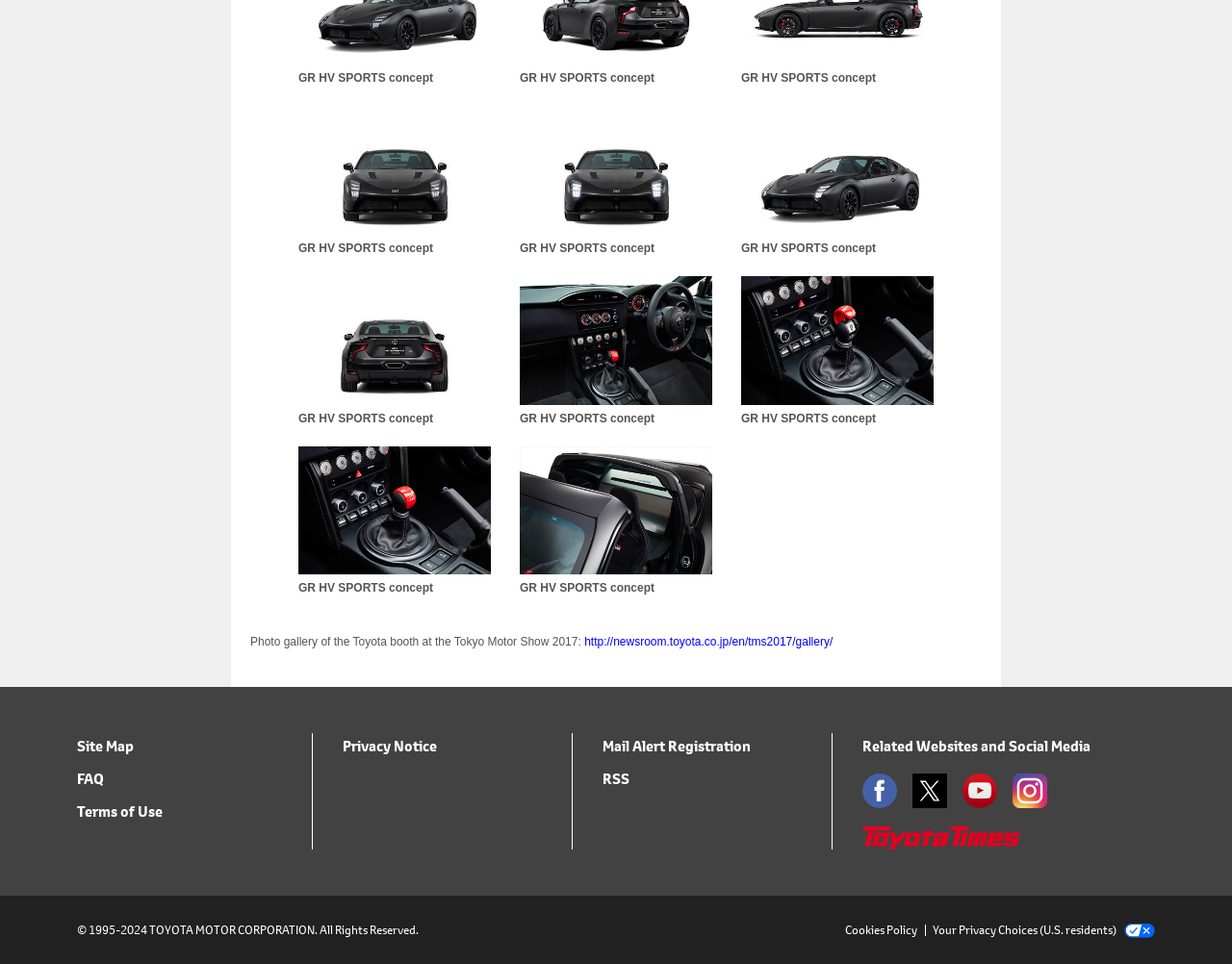Could you please study the image and provide a detailed answer to the question:
What is the copyright year range?

The static text at the bottom of the webpage reads '© 1995-2024 TOYOTA MOTOR CORPORATION.', indicating that the copyright year range is from 1995 to 2024.